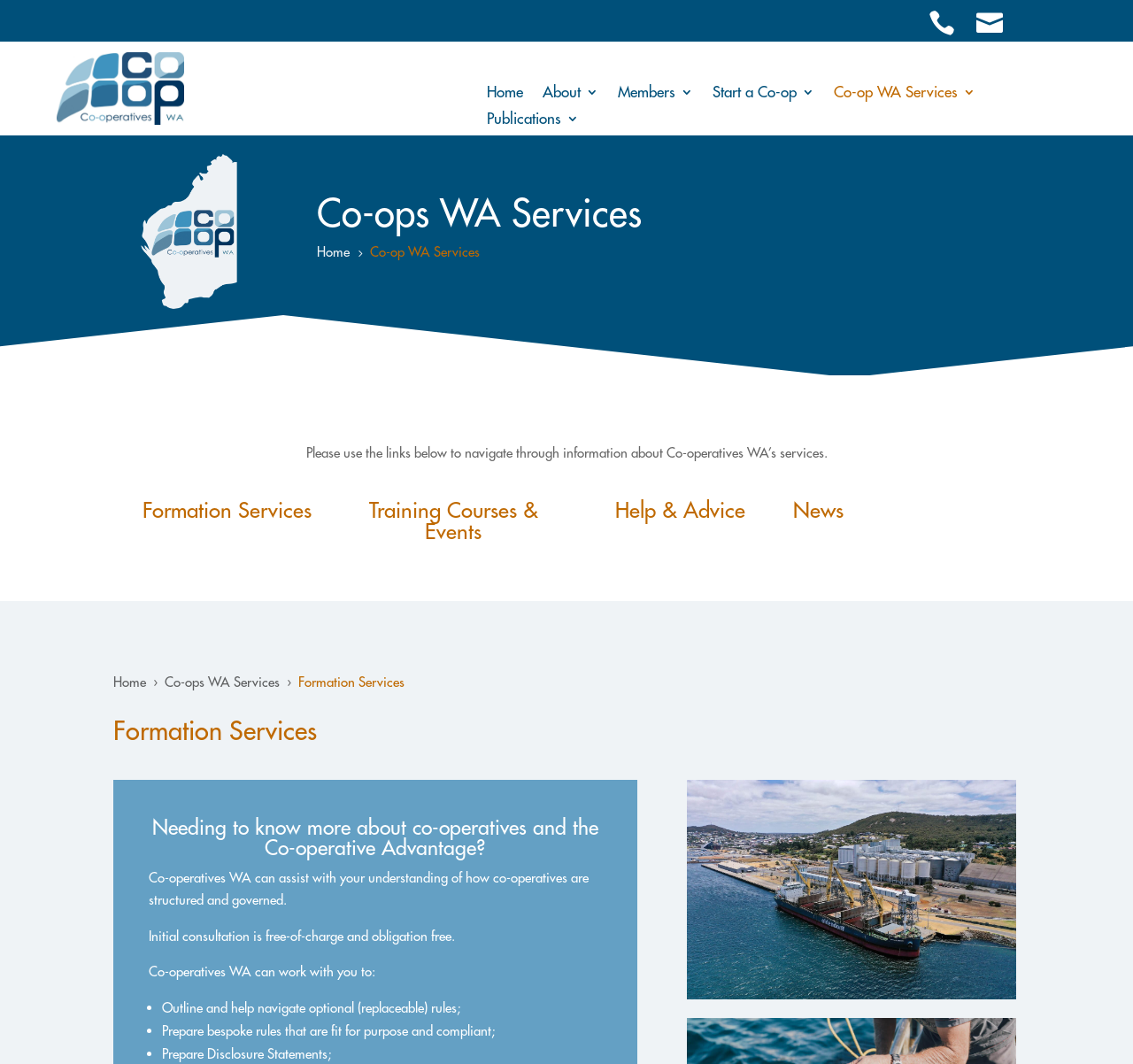Describe all visible elements and their arrangement on the webpage.

The webpage is about Co-op WA Services, a part of Co-operatives WA. At the top left corner, there is a small image. Below it, there is a navigation menu with links to "Home", "About 3", "Members 3", "Start a Co-op 3", "Co-op WA Services 3", and "Publications 3". 

To the right of the navigation menu, there is a heading "Co-ops WA Services" followed by a brief description and a link to "Home". Below this, there are four sections with headings "Formation Services", "Training Courses & Events", "Help & Advice", and "News", each with a link to the corresponding page.

Further down, there is a section with links to "Home" and "Co-ops WA Services" again, followed by a heading "Formation Services" and a brief description. Below this, there is a section with a heading "Needing to know more about co-operatives and the Co-operative Advantage?" and a few paragraphs of text describing how Co-operatives WA can assist with understanding co-operatives. This section also includes a list of services that Co-operatives WA can provide, marked with bullet points.

At the bottom right corner, there is a large image. Throughout the page, there are several small images and icons, including a few social media icons at the top right corner.